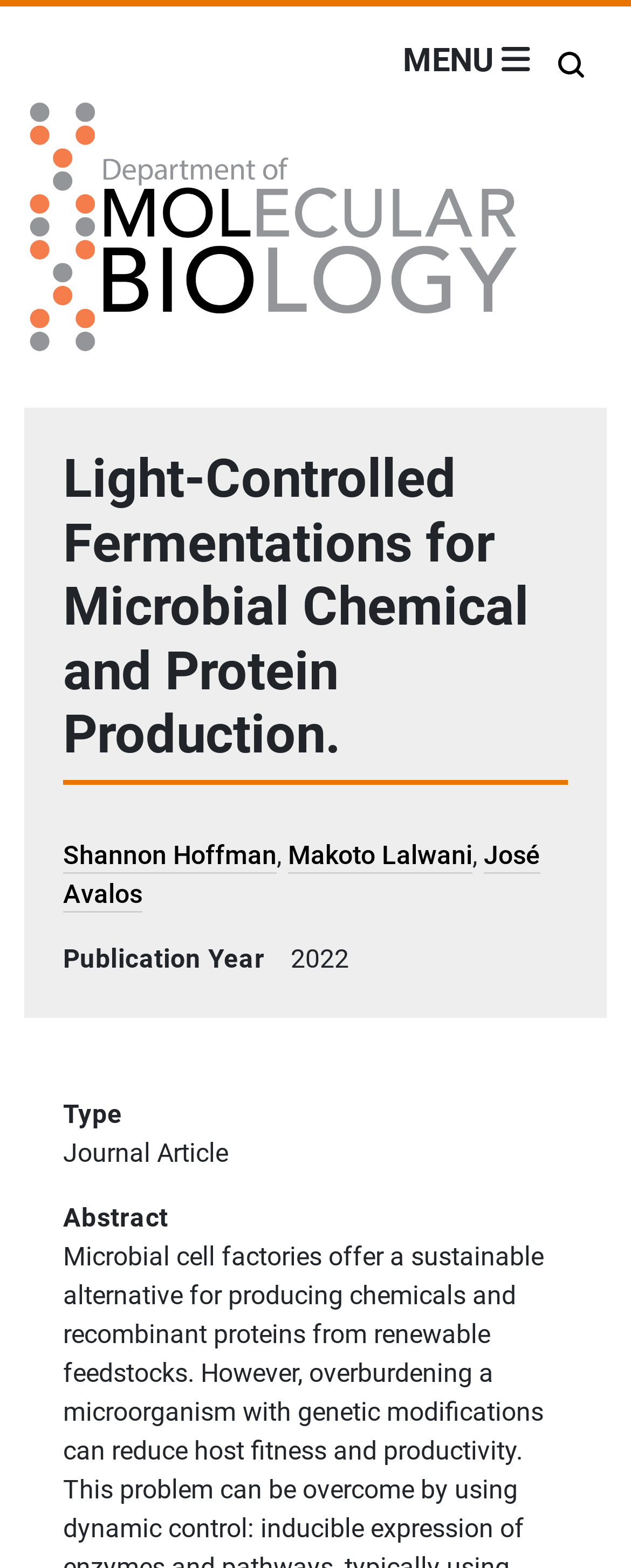Identify and provide the main heading of the webpage.

Department of Molecular Biology